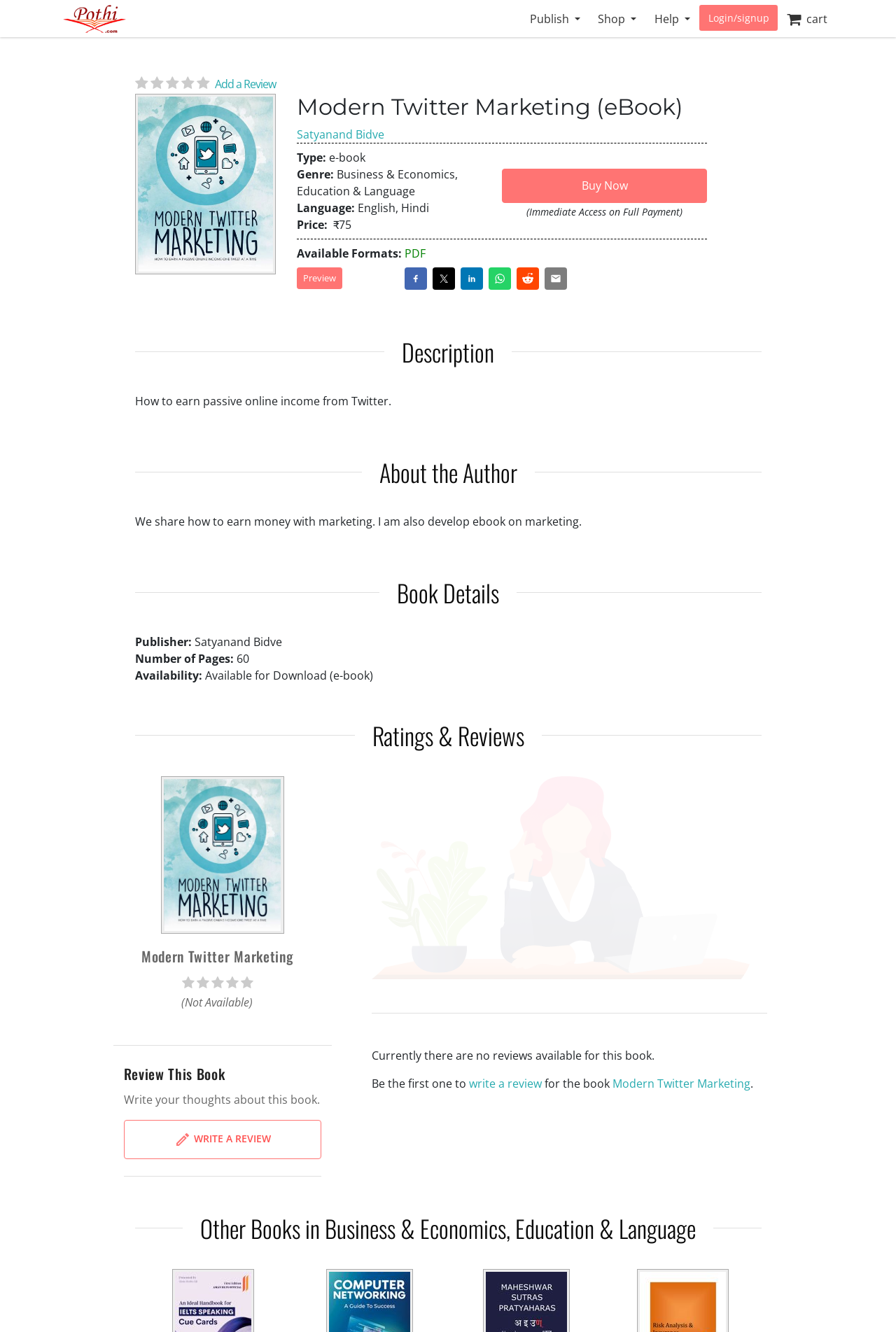What is the price of the eBook?
Examine the screenshot and reply with a single word or phrase.

₹75